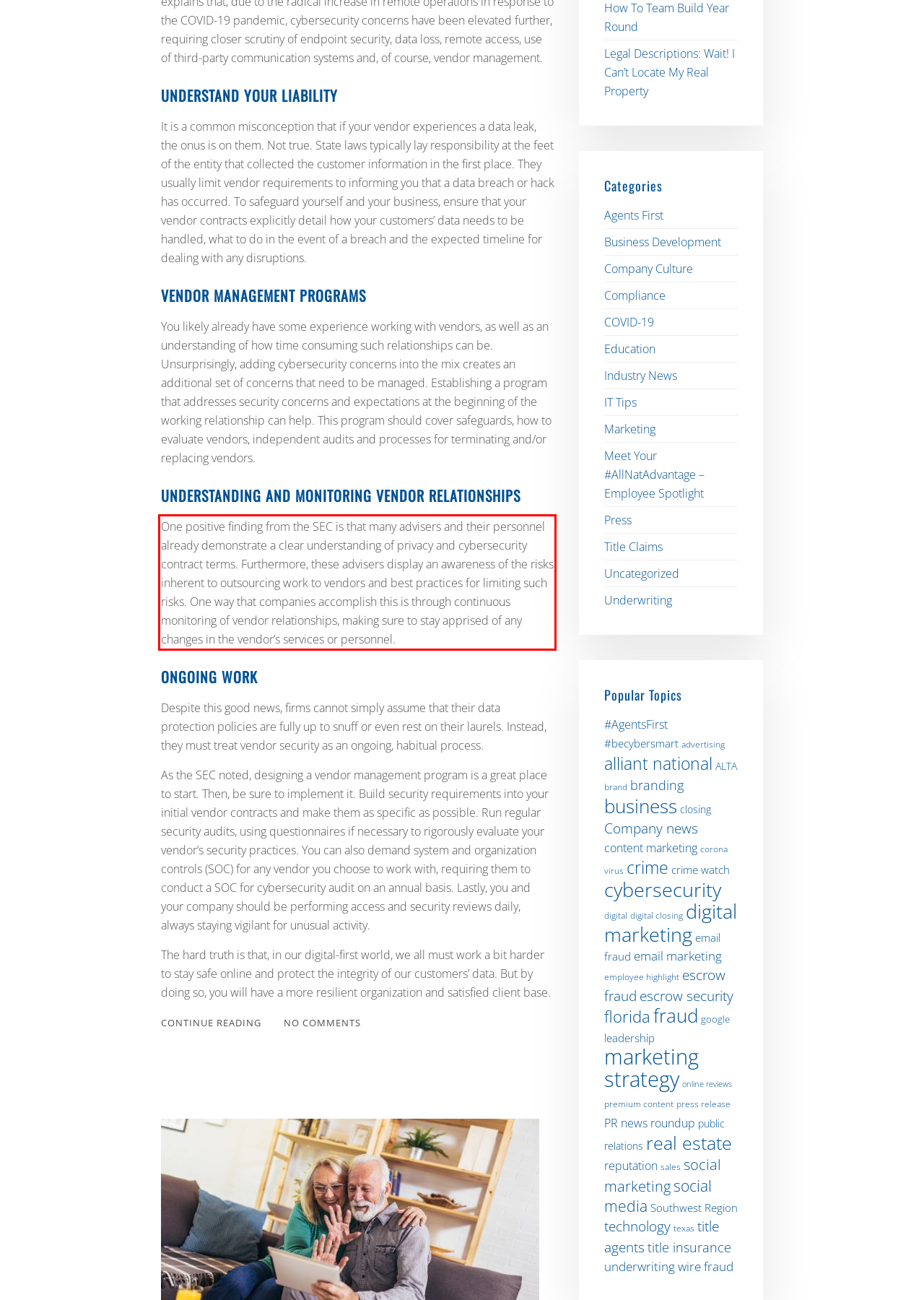Please perform OCR on the text content within the red bounding box that is highlighted in the provided webpage screenshot.

One positive finding from the SEC is that many advisers and their personnel already demonstrate a clear understanding of privacy and cybersecurity contract terms. Furthermore, these advisers display an awareness of the risks inherent to outsourcing work to vendors and best practices for limiting such risks. One way that companies accomplish this is through continuous monitoring of vendor relationships, making sure to stay apprised of any changes in the vendor’s services or personnel.